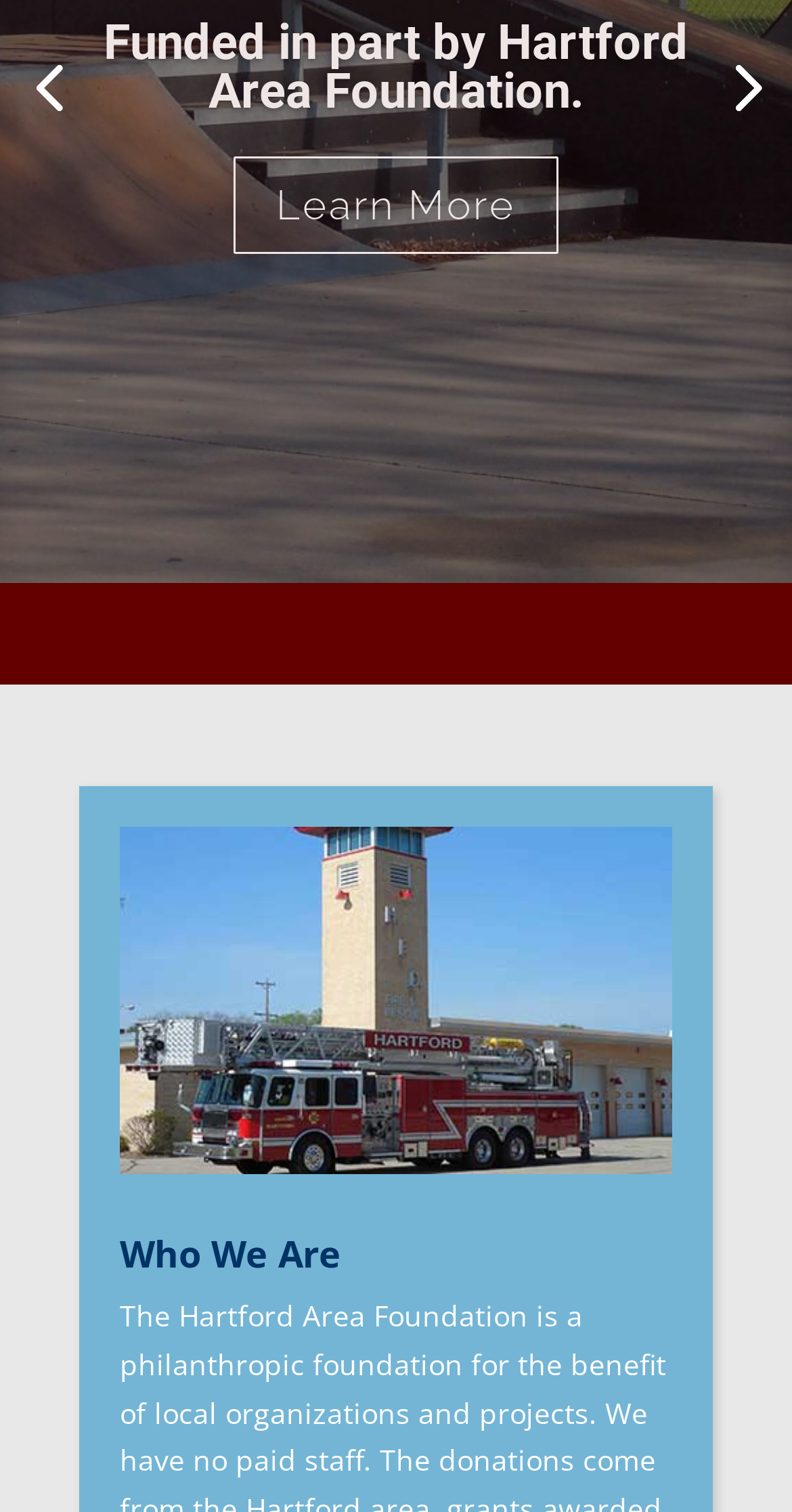Extract the bounding box coordinates for the described element: "Who We Are". The coordinates should be represented as four float numbers between 0 and 1: [left, top, right, bottom].

[0.151, 0.813, 0.431, 0.845]